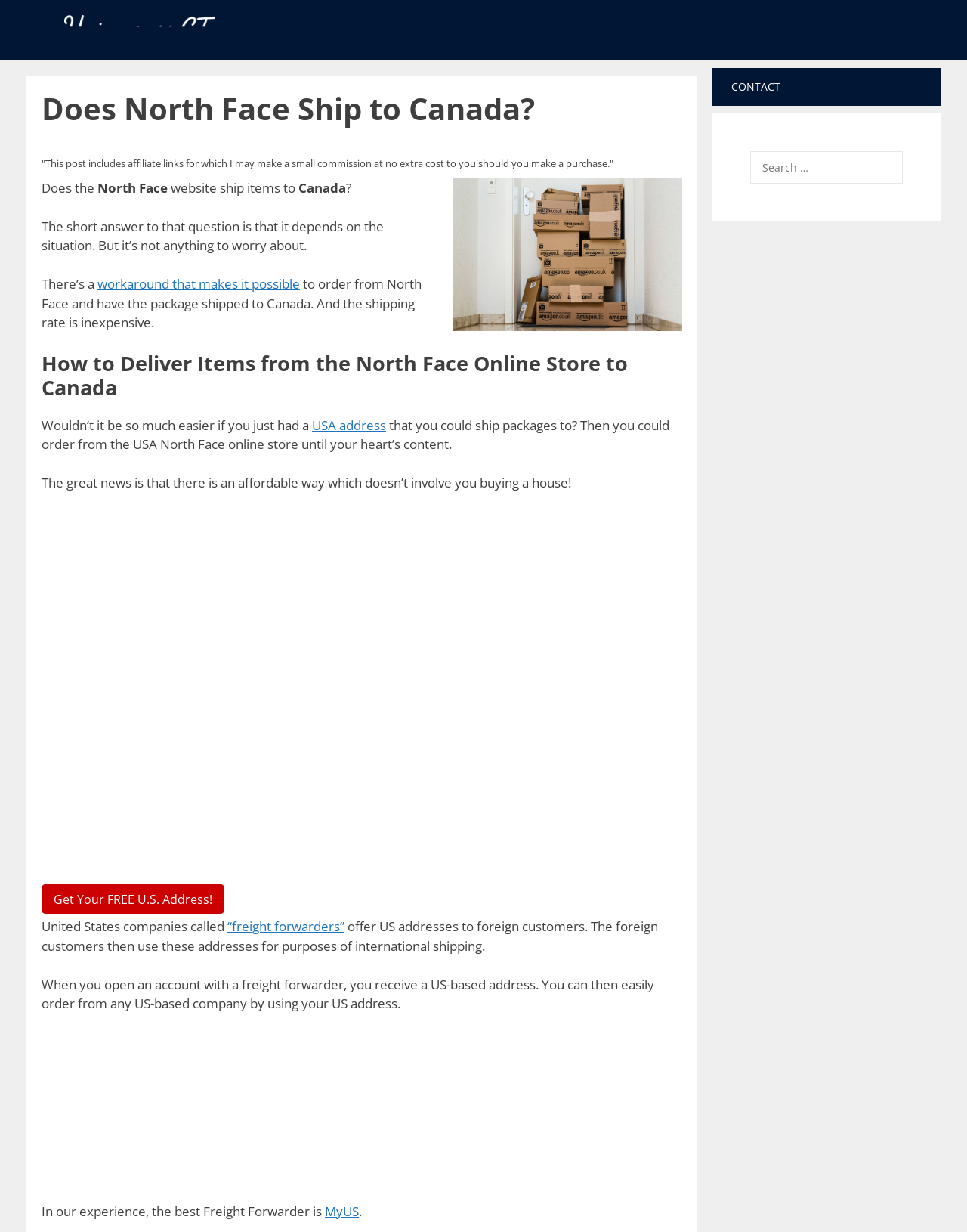Identify the bounding box for the described UI element: "“freight forwarders”".

[0.235, 0.745, 0.356, 0.759]